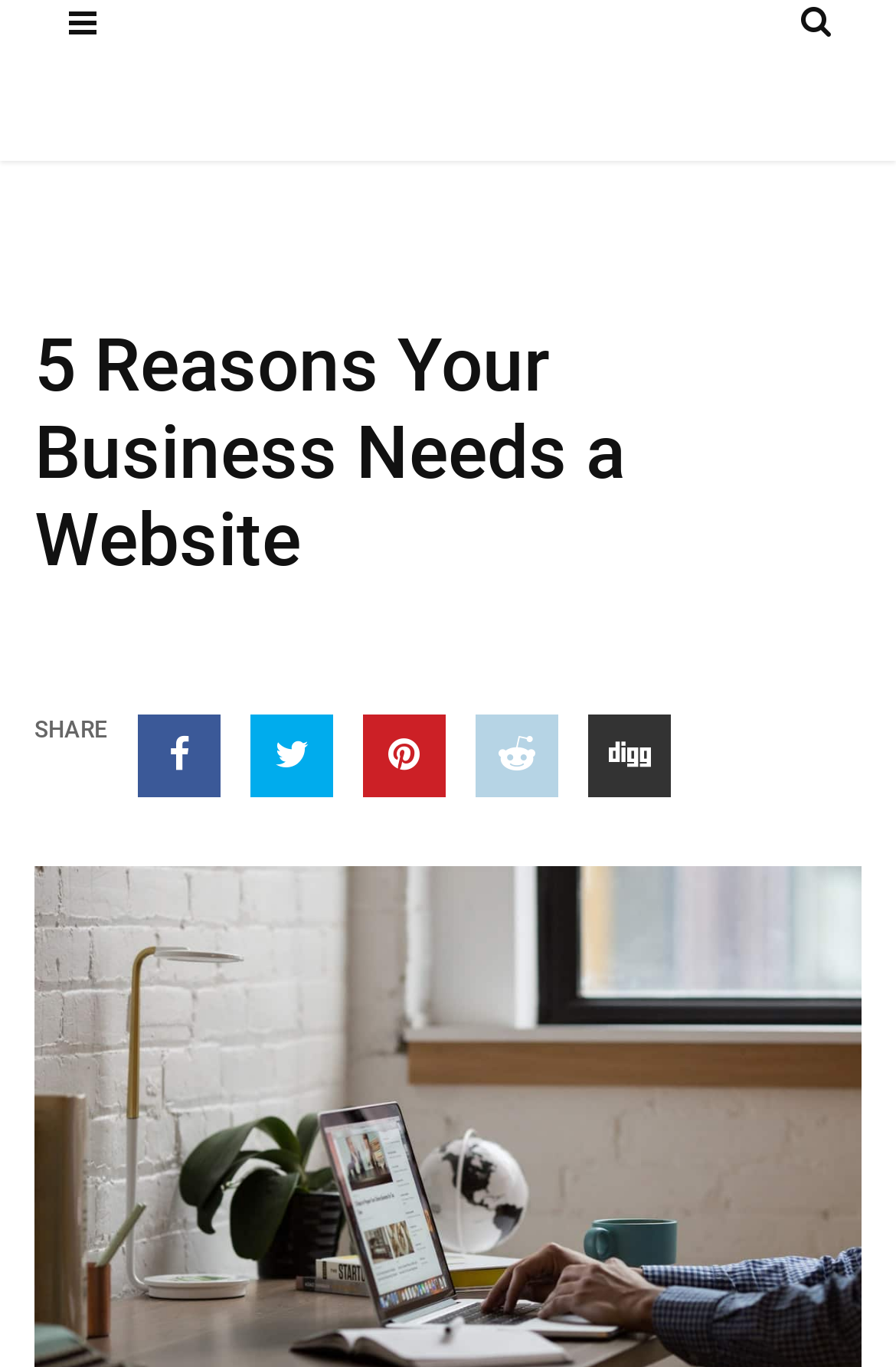Your task is to find and give the main heading text of the webpage.

5 Reasons Your Business Needs a Website